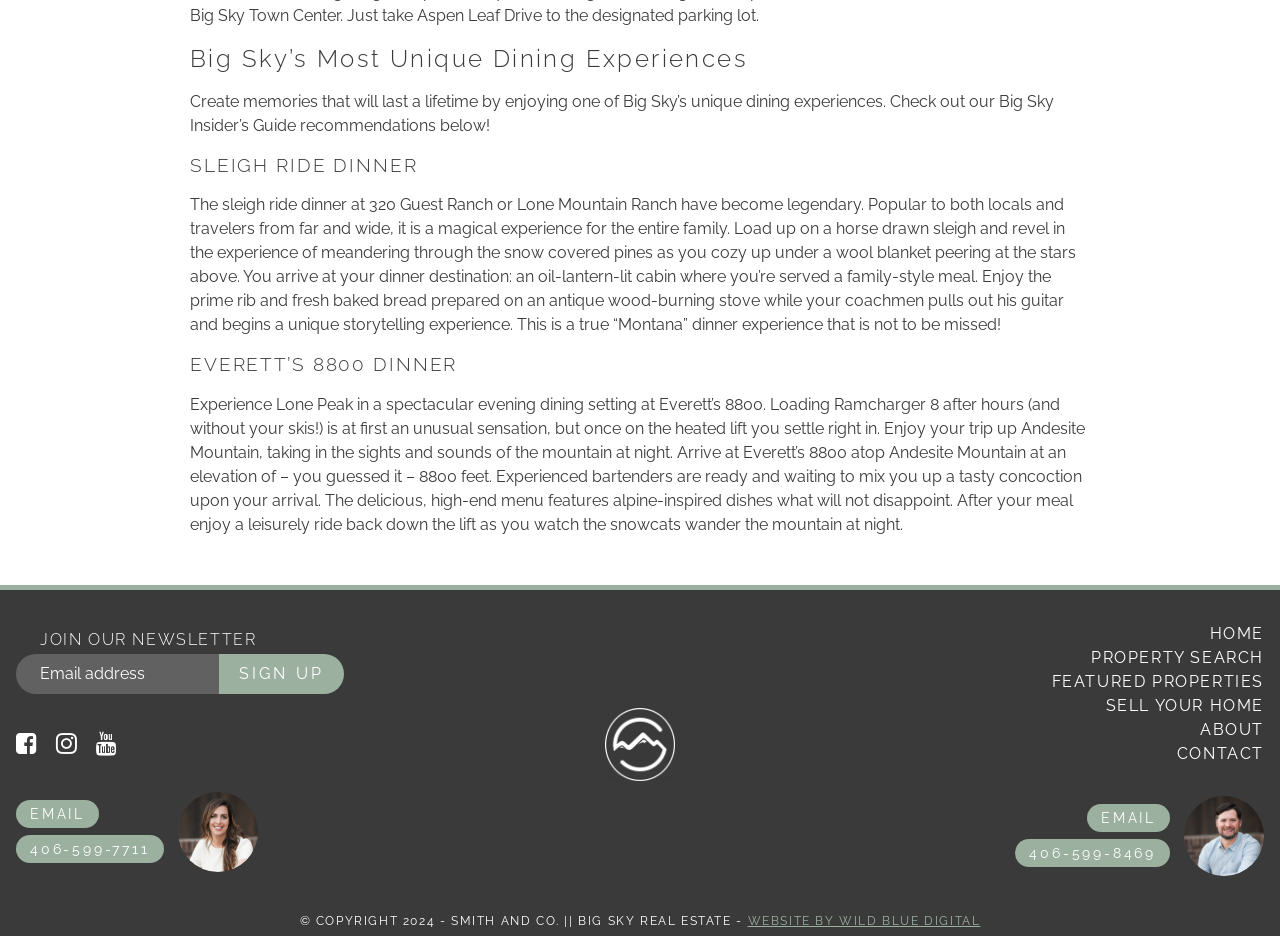Determine the bounding box coordinates (top-left x, top-left y, bottom-right x, bottom-right y) of the UI element described in the following text: Contact

[0.919, 0.795, 0.988, 0.815]